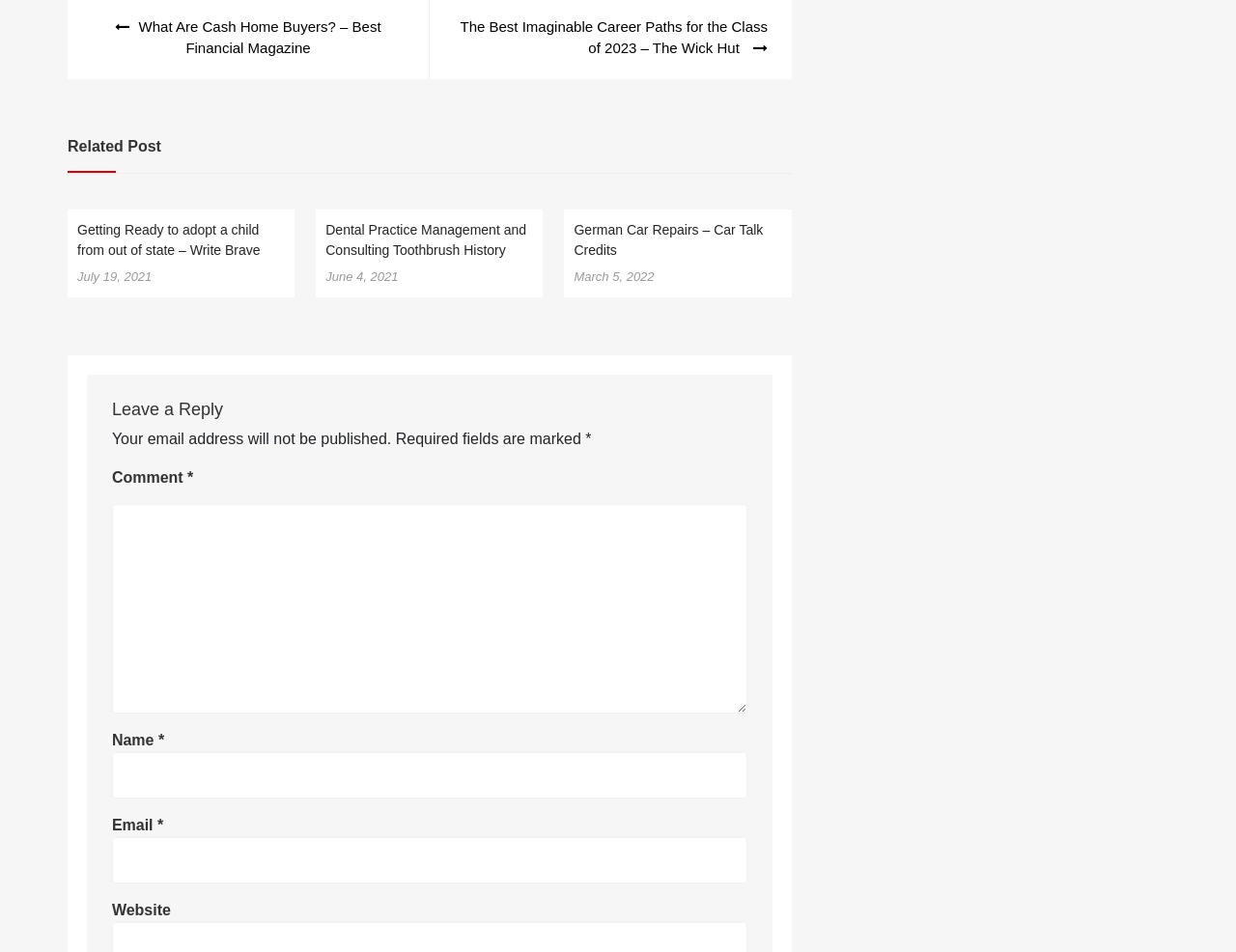Identify the bounding box coordinates of the area you need to click to perform the following instruction: "Enter your name".

[0.091, 0.79, 0.605, 0.839]